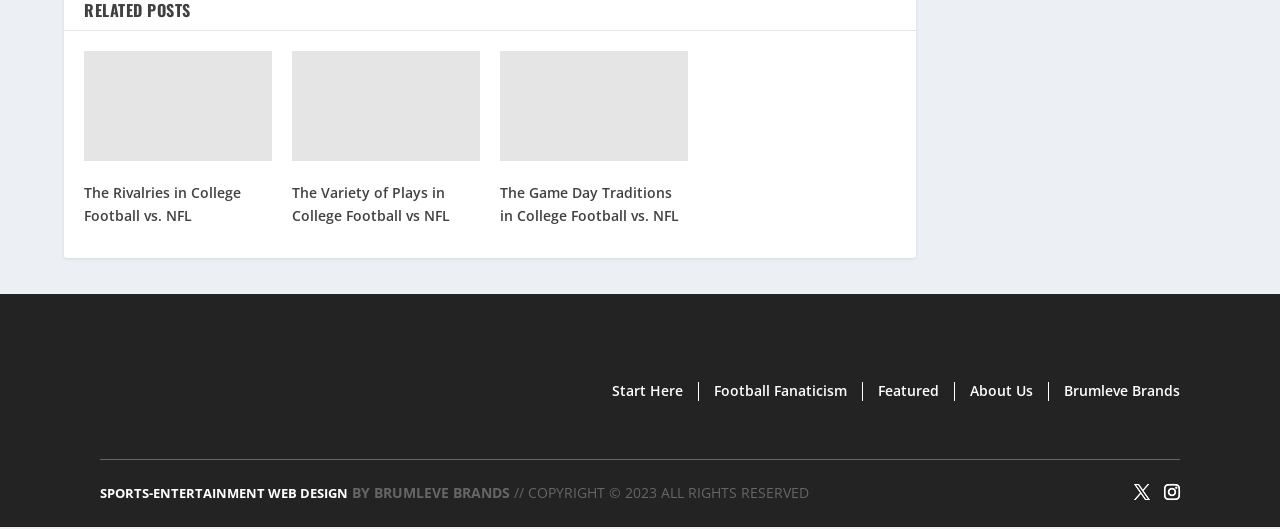From the webpage screenshot, predict the bounding box of the UI element that matches this description: "Featured".

[0.686, 0.725, 0.734, 0.761]